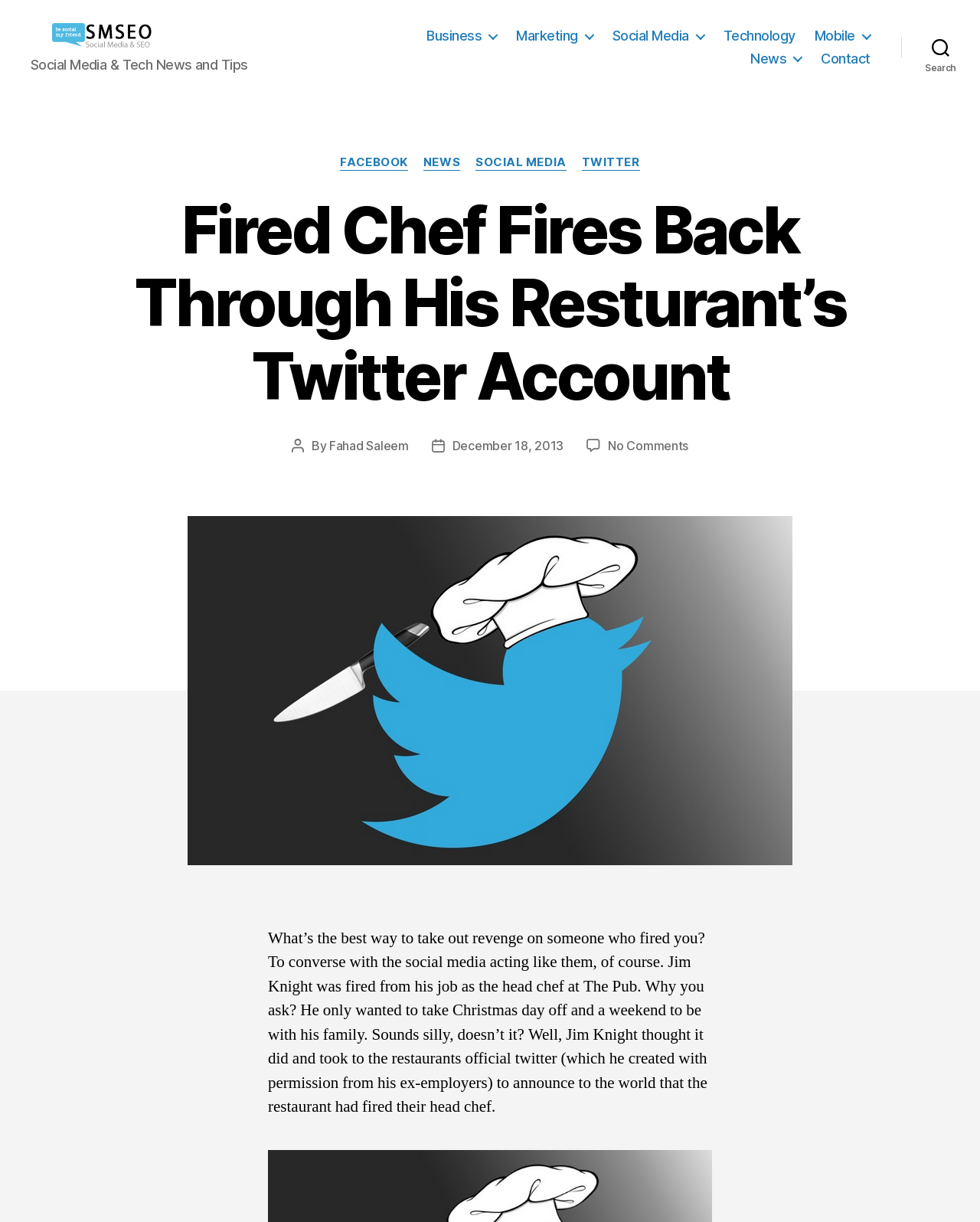Identify the webpage's primary heading and generate its text.

Fired Chef Fires Back Through His Resturant’s Twitter Account